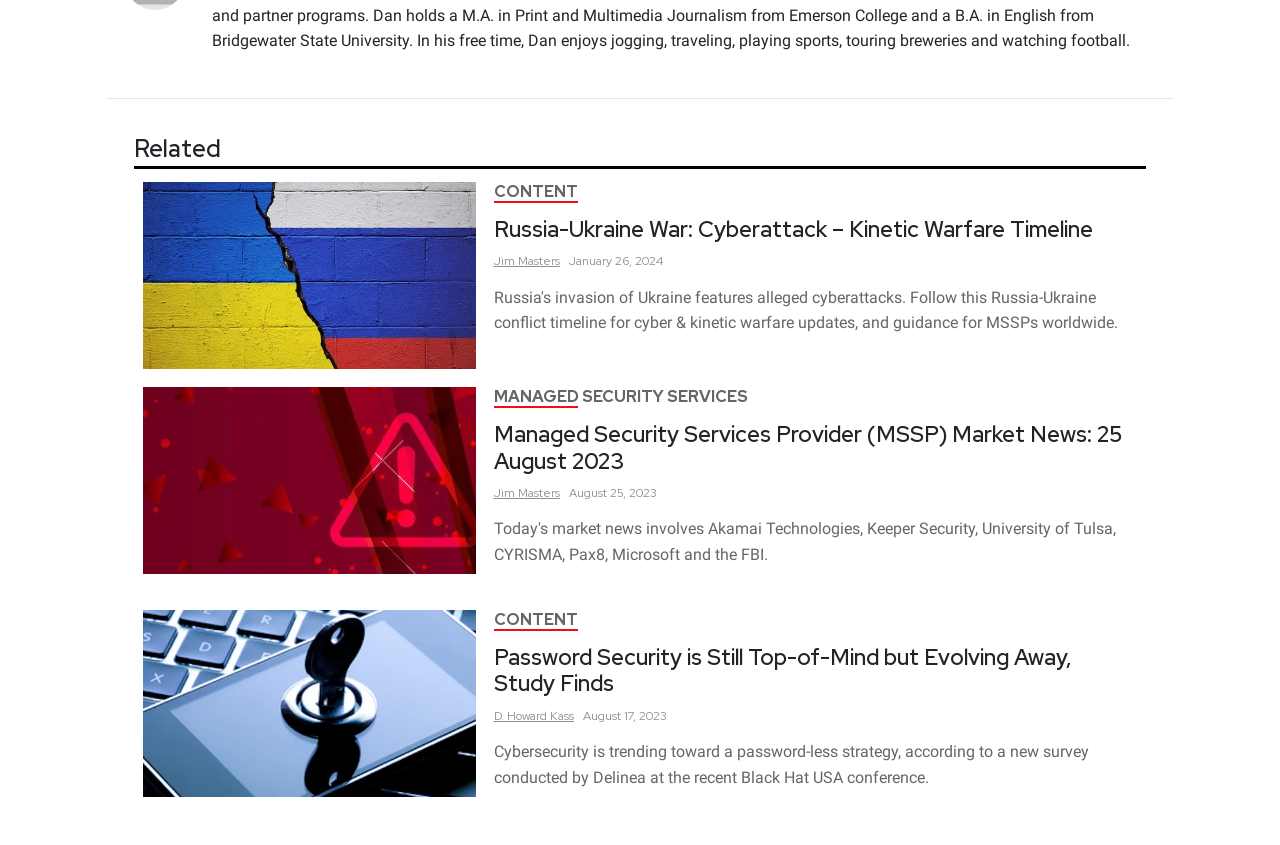Using the description: "D. Howard Kass", determine the UI element's bounding box coordinates. Ensure the coordinates are in the format of four float numbers between 0 and 1, i.e., [left, top, right, bottom].

[0.386, 0.837, 0.448, 0.856]